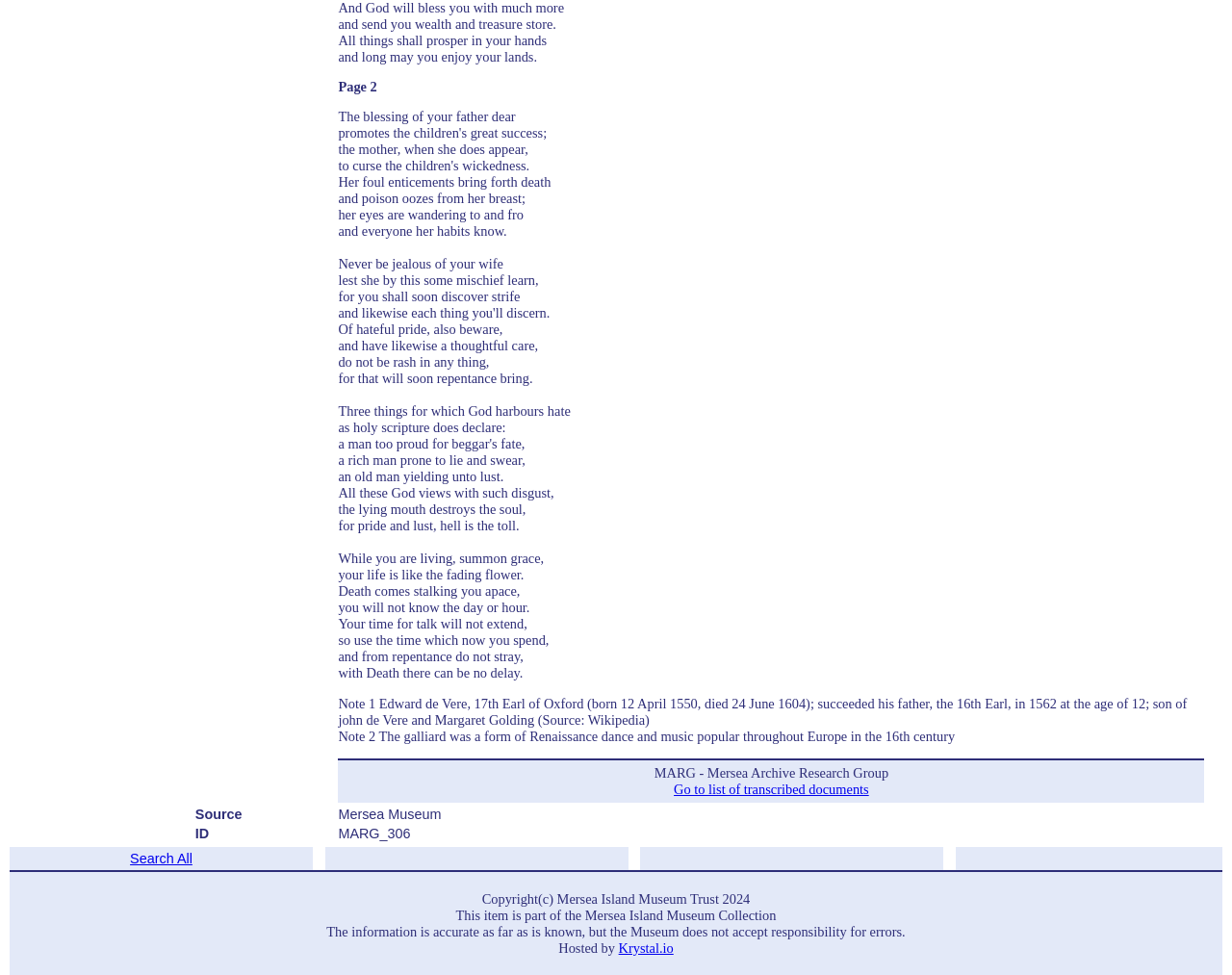Who hosts the website?
Look at the webpage screenshot and answer the question with a detailed explanation.

The host of the website is found at the bottom of the page, in the text 'Hosted by Krystal.io'.